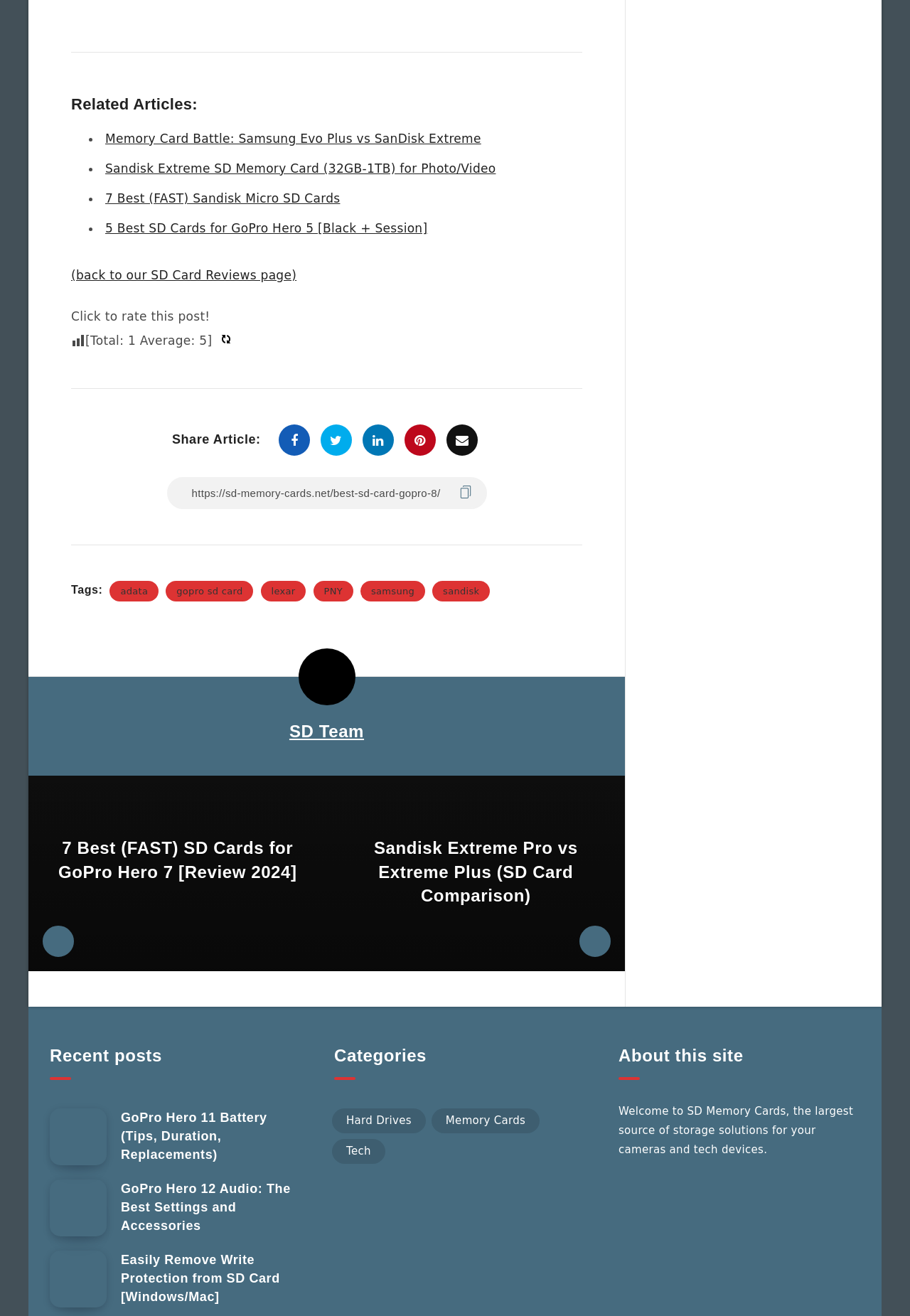What is the rating of the post according to the static text?
Examine the image and provide an in-depth answer to the question.

This question can be answered by looking at the static text '[Total: Average: 5' and understanding that the rating of the post is 5.